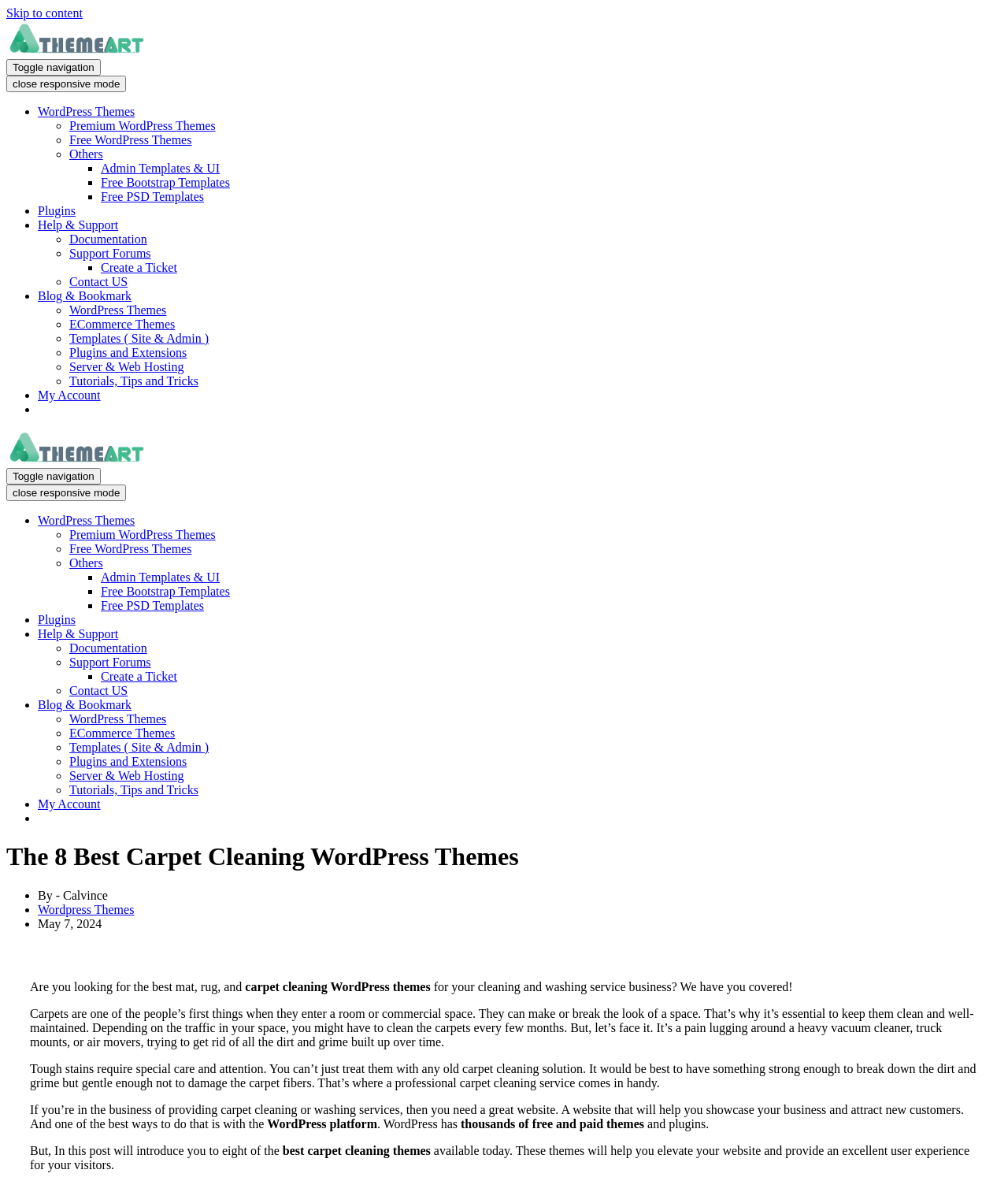Find the bounding box coordinates of the element I should click to carry out the following instruction: "Click on 'Create a Ticket'".

[0.1, 0.219, 0.176, 0.23]